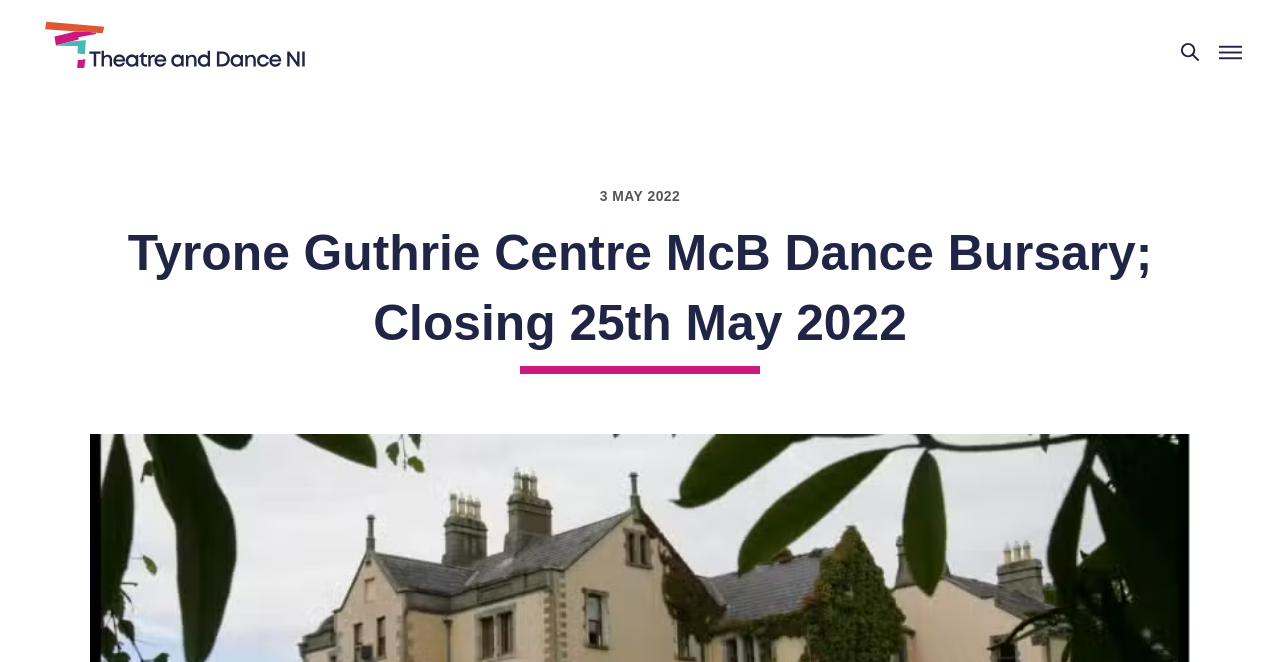Please determine the main heading text of this webpage.

Tyrone Guthrie Centre McB Dance Bursary; Closing 25th May 2022